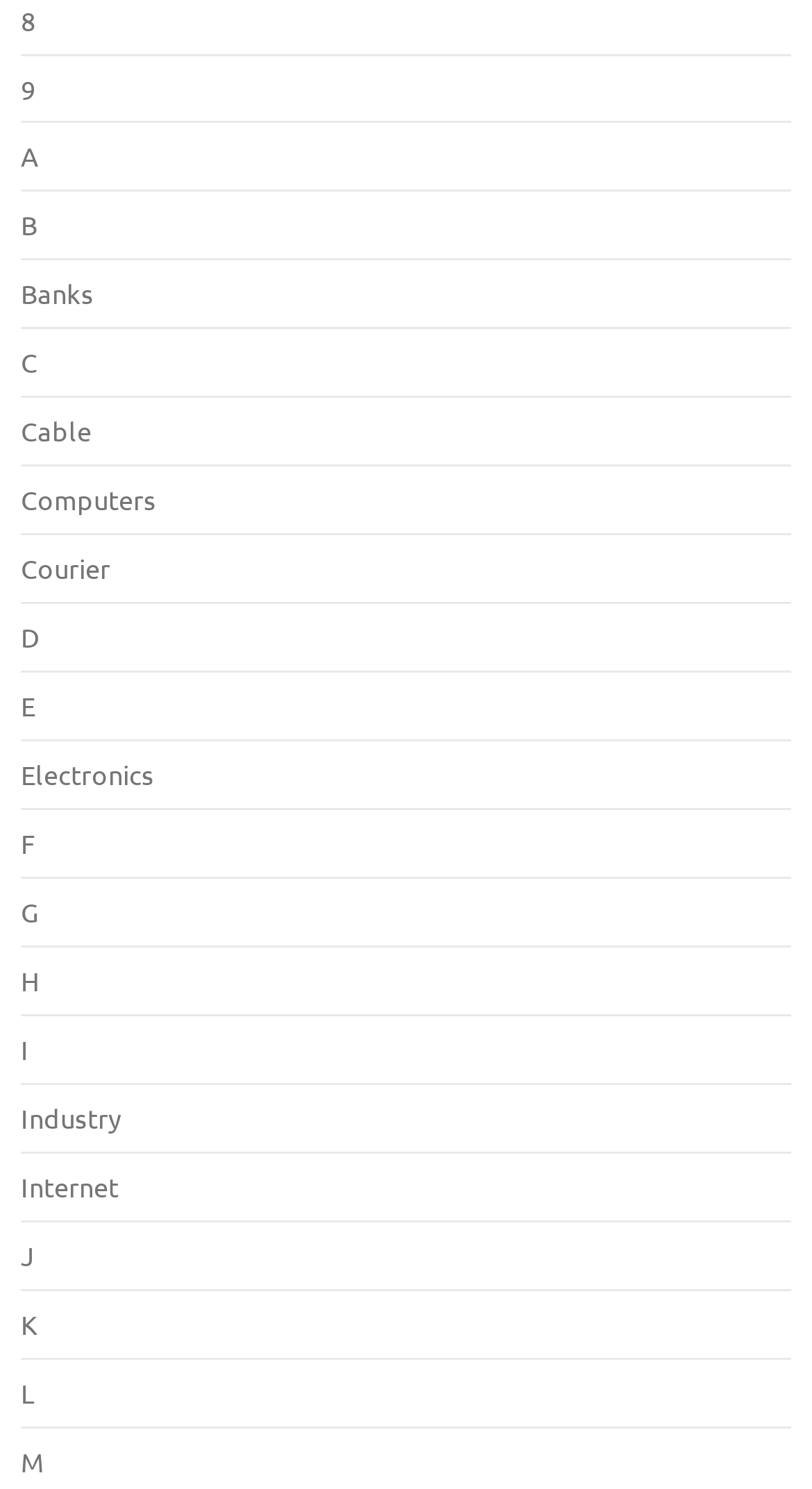Can you specify the bounding box coordinates for the region that should be clicked to fulfill this instruction: "click on link 8".

[0.026, 0.001, 0.044, 0.025]